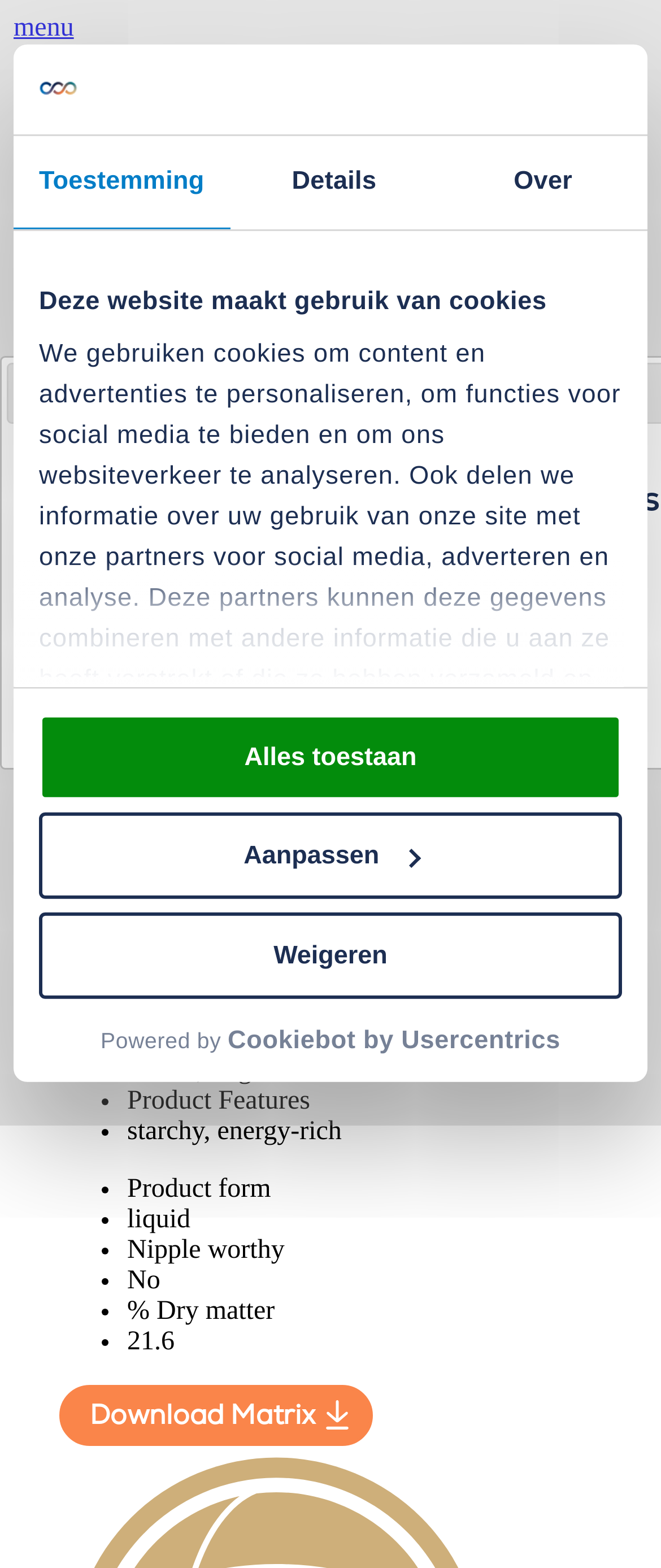What is the name of the product?
Please use the visual content to give a single word or phrase answer.

Mashed potatoes liquid